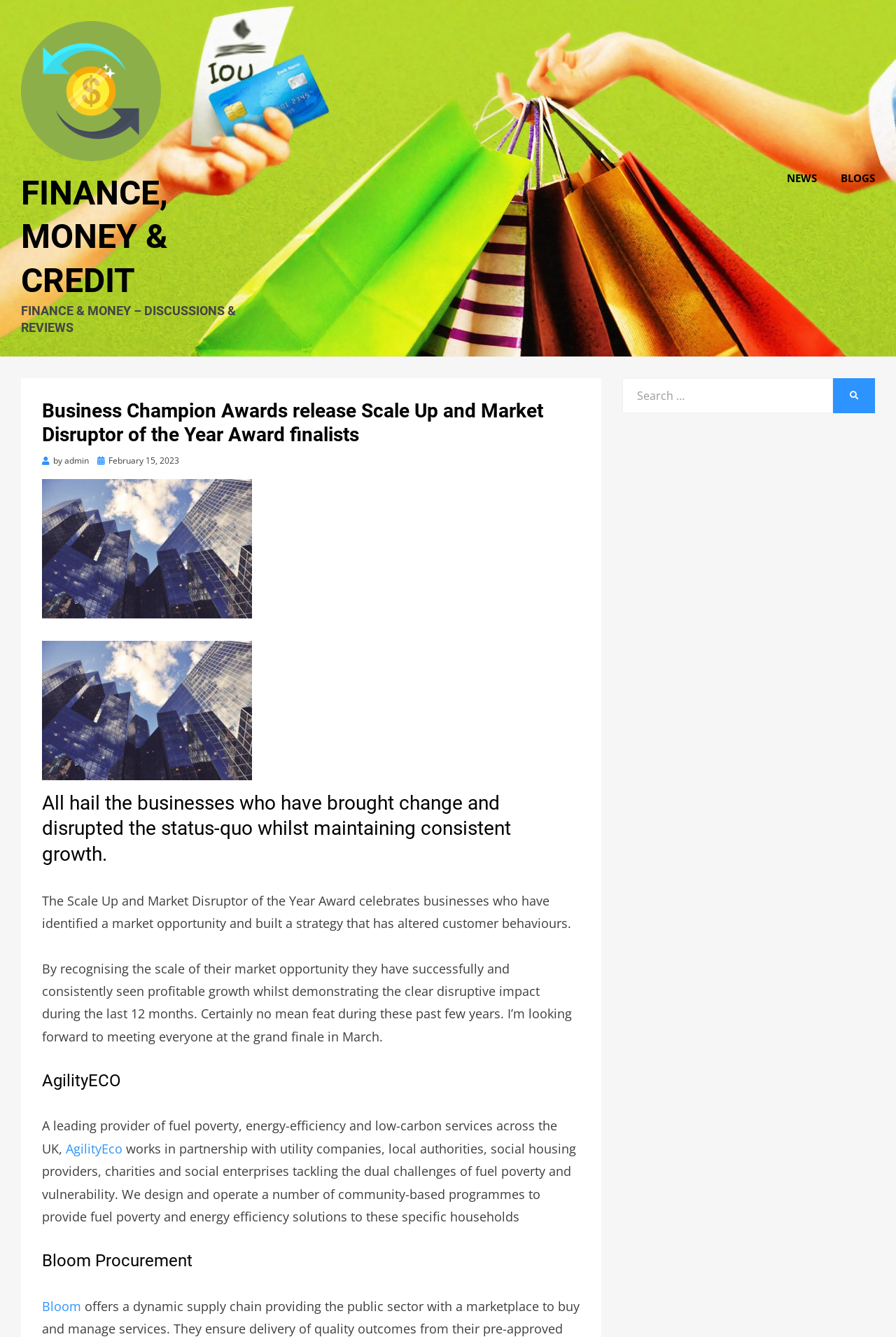Observe the image and answer the following question in detail: Who is the author of the news article?

I found the author's name by looking at the link 'admin' next to the text 'by' in the article's metadata, which indicates that 'admin' is the author of the news article.